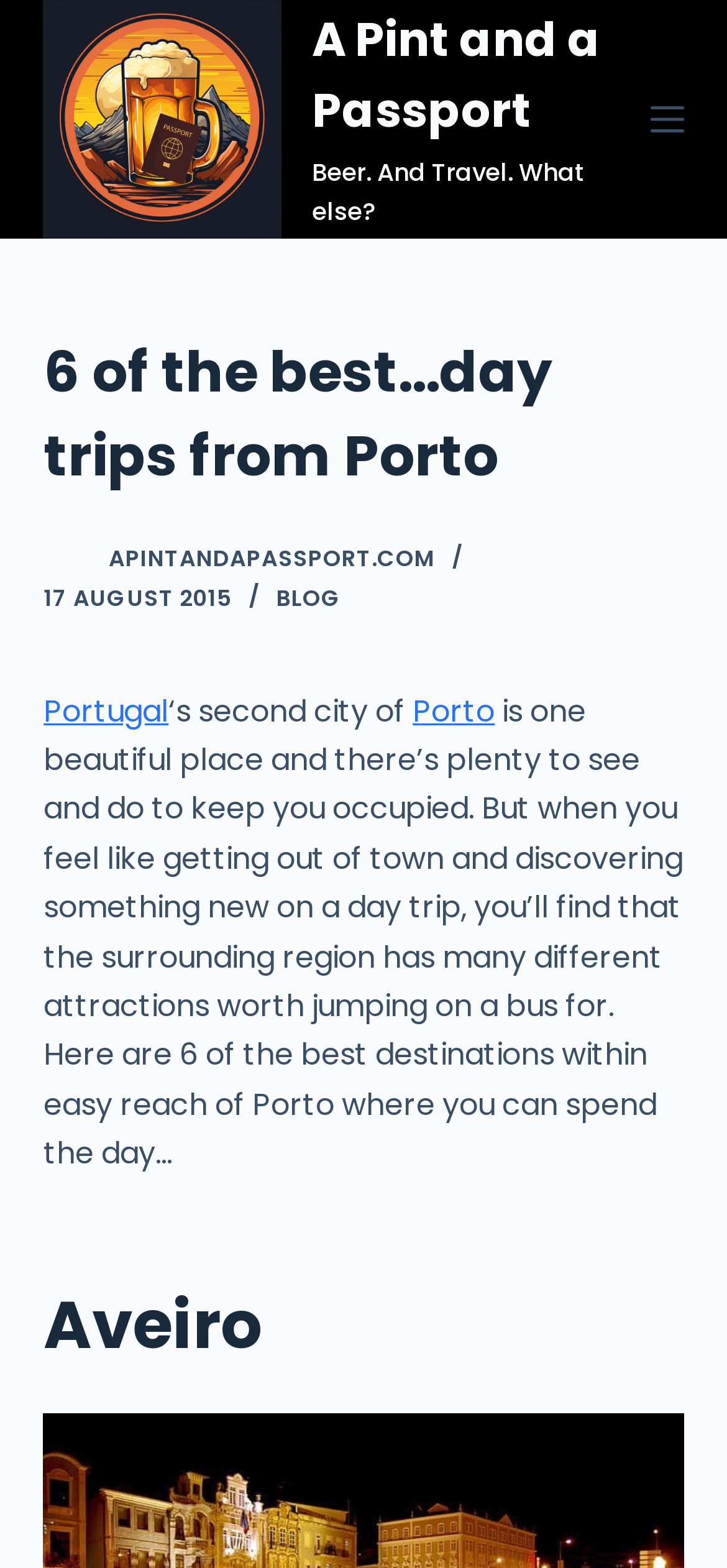Determine the bounding box coordinates of the clickable region to execute the instruction: "Open the off canvas menu". The coordinates should be four float numbers between 0 and 1, denoted as [left, top, right, bottom].

[0.894, 0.065, 0.94, 0.087]